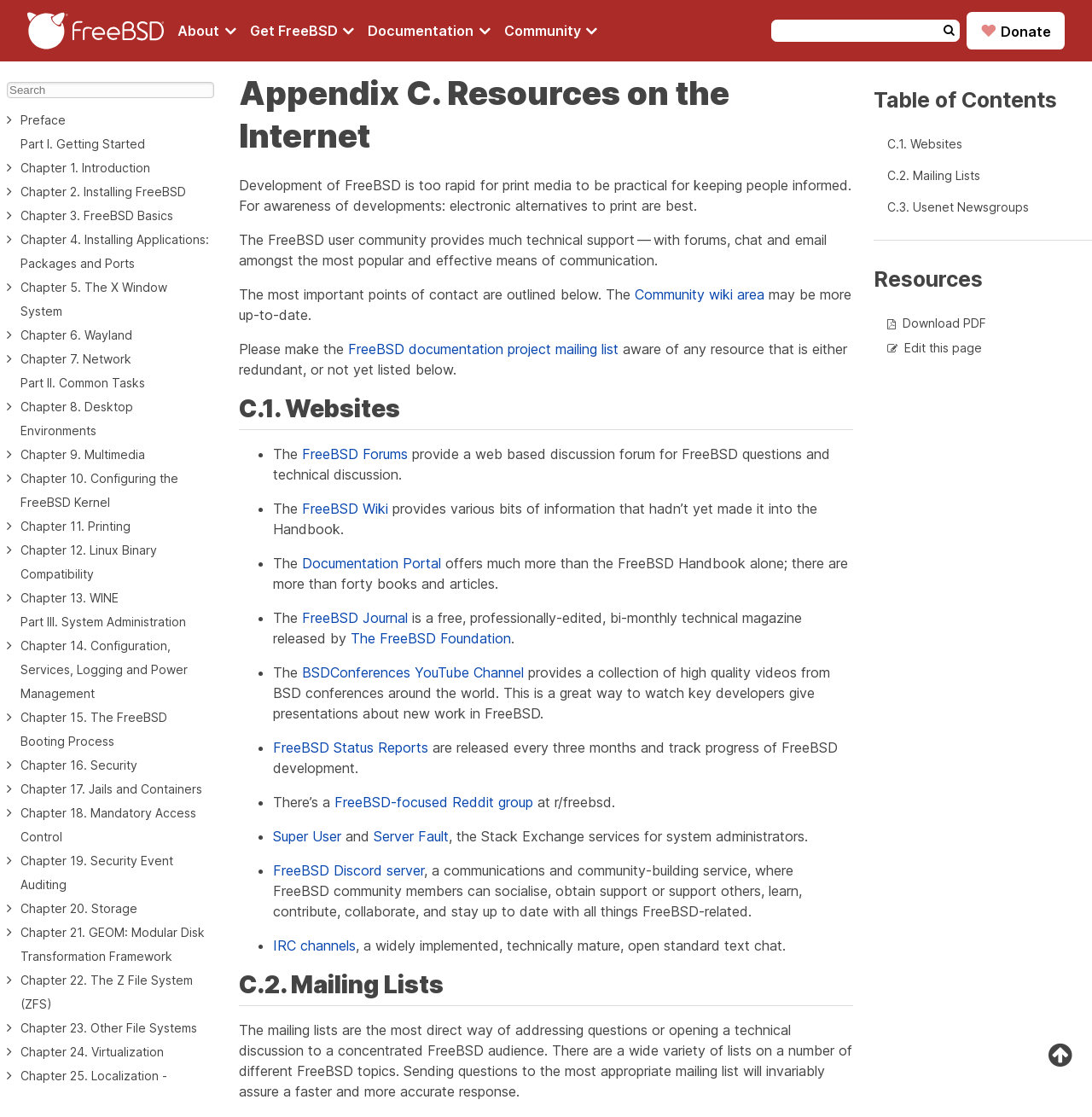Please identify the bounding box coordinates of the area I need to click to accomplish the following instruction: "Click the FreeBSD logo".

[0.025, 0.008, 0.15, 0.047]